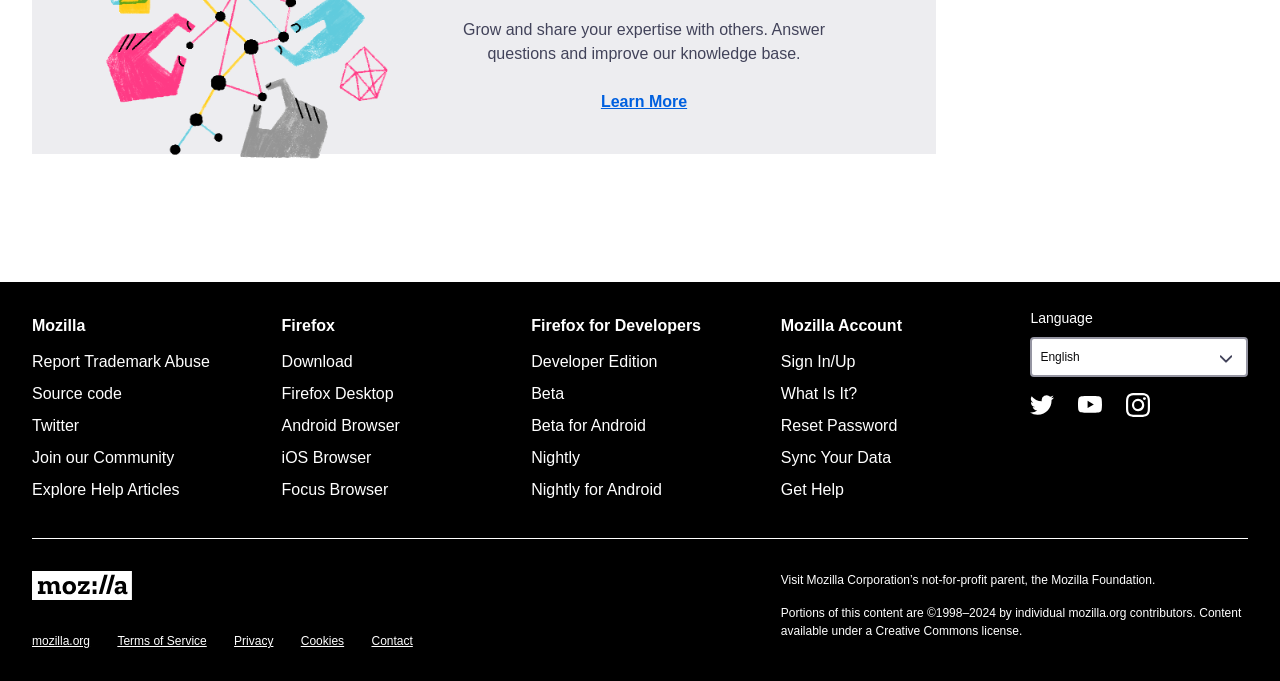Please provide a comprehensive answer to the question based on the screenshot: What is the purpose of the 'Mozilla Account'?

The webpage has a link 'Sign In/Up' under the heading 'Mozilla Account', which indicates that the purpose of the 'Mozilla Account' is to sign in or sign up for an account.